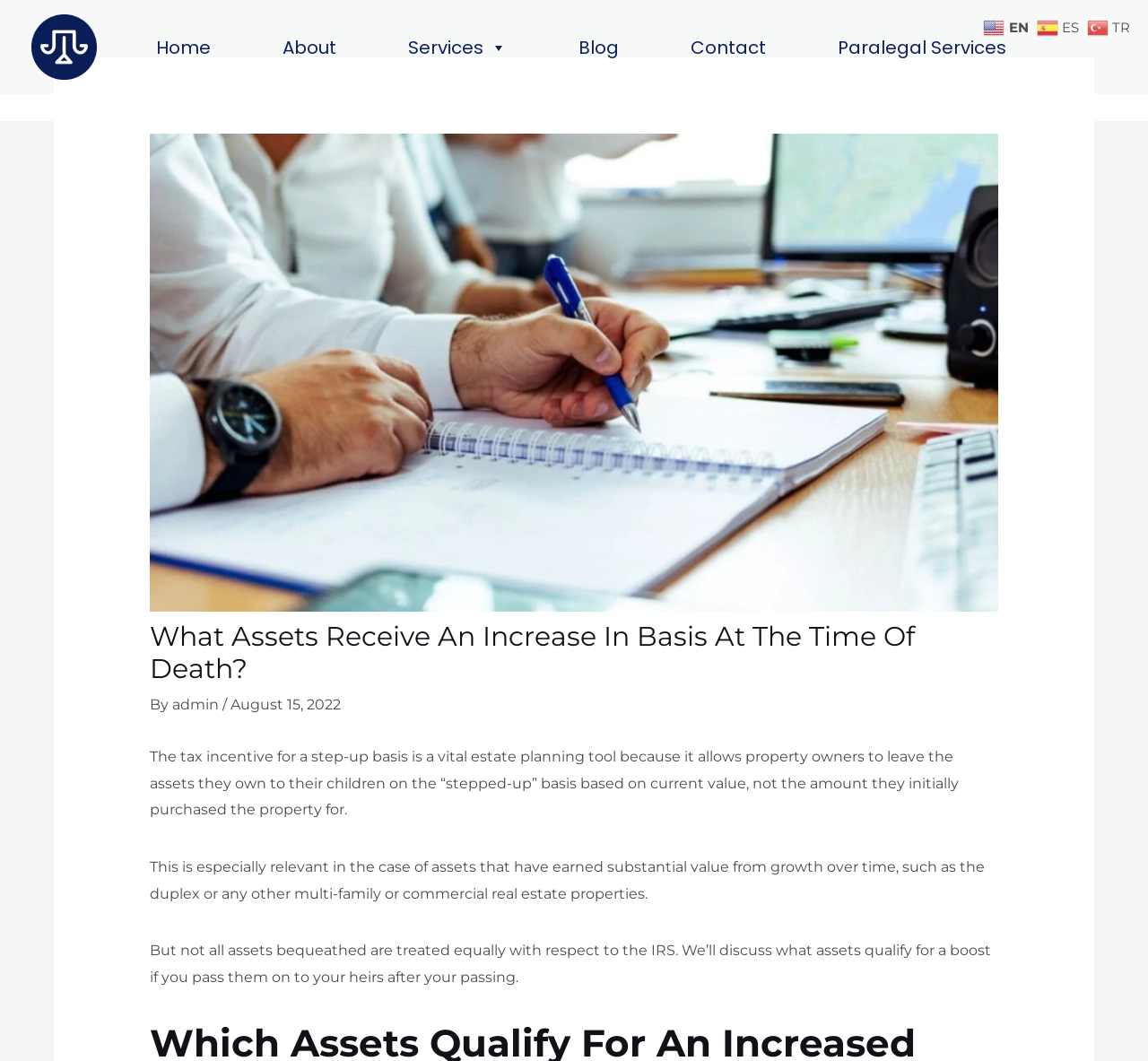Can you provide the bounding box coordinates for the element that should be clicked to implement the instruction: "contact the company"?

[0.594, 0.027, 0.675, 0.061]